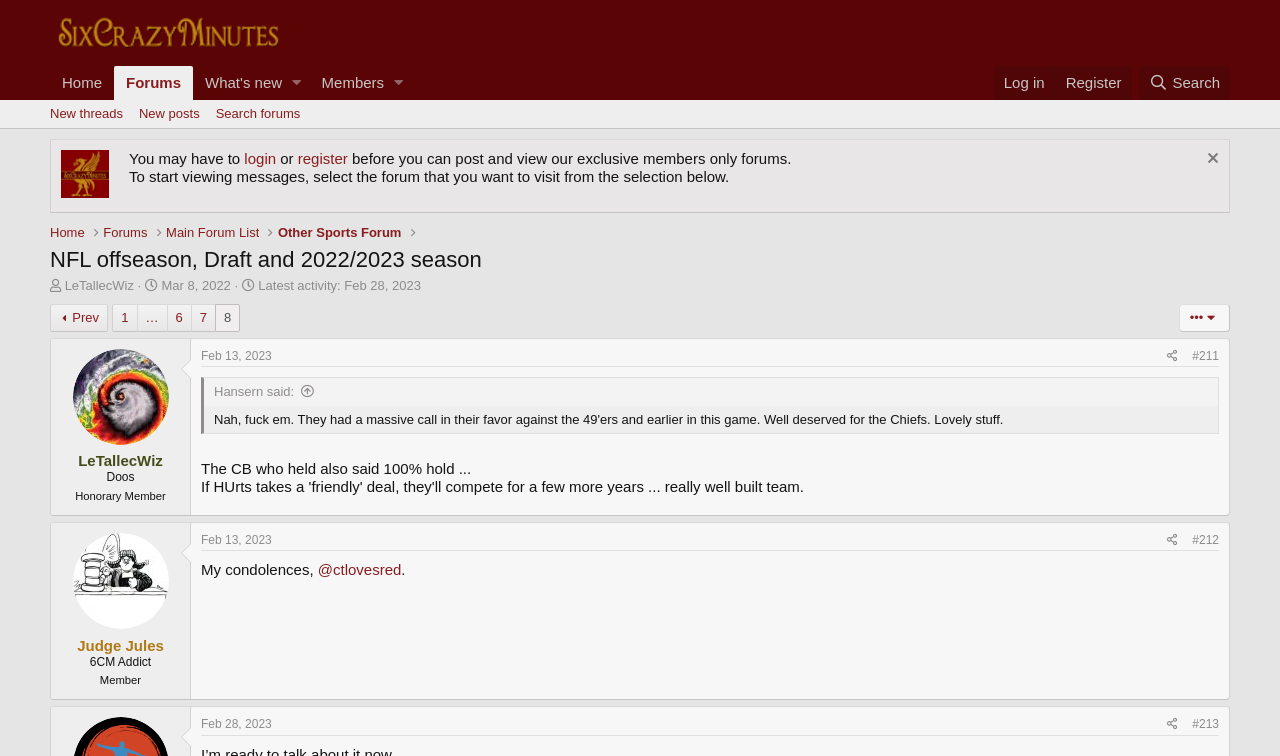What is the username of the thread starter?
Using the image, respond with a single word or phrase.

LeTallecWiz